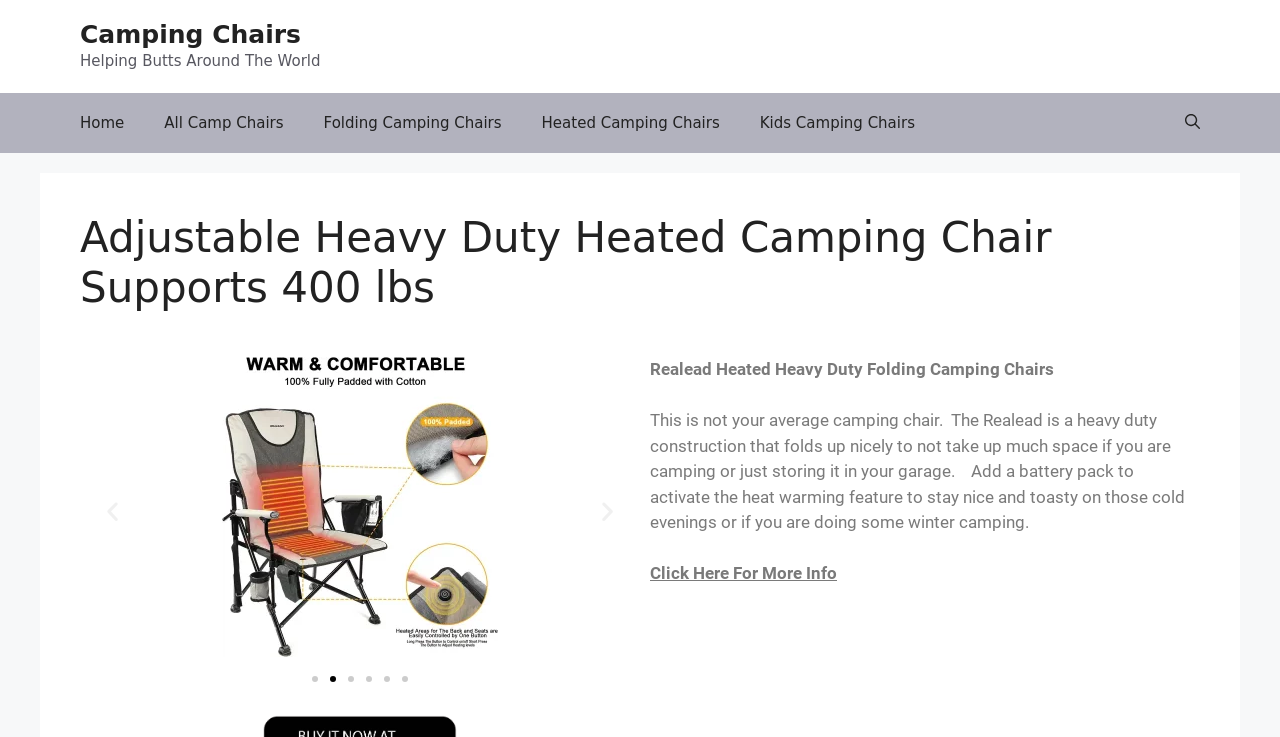Please identify the bounding box coordinates of the area that needs to be clicked to follow this instruction: "Get more information about the Realead Heated Camping Chair".

[0.508, 0.764, 0.654, 0.791]